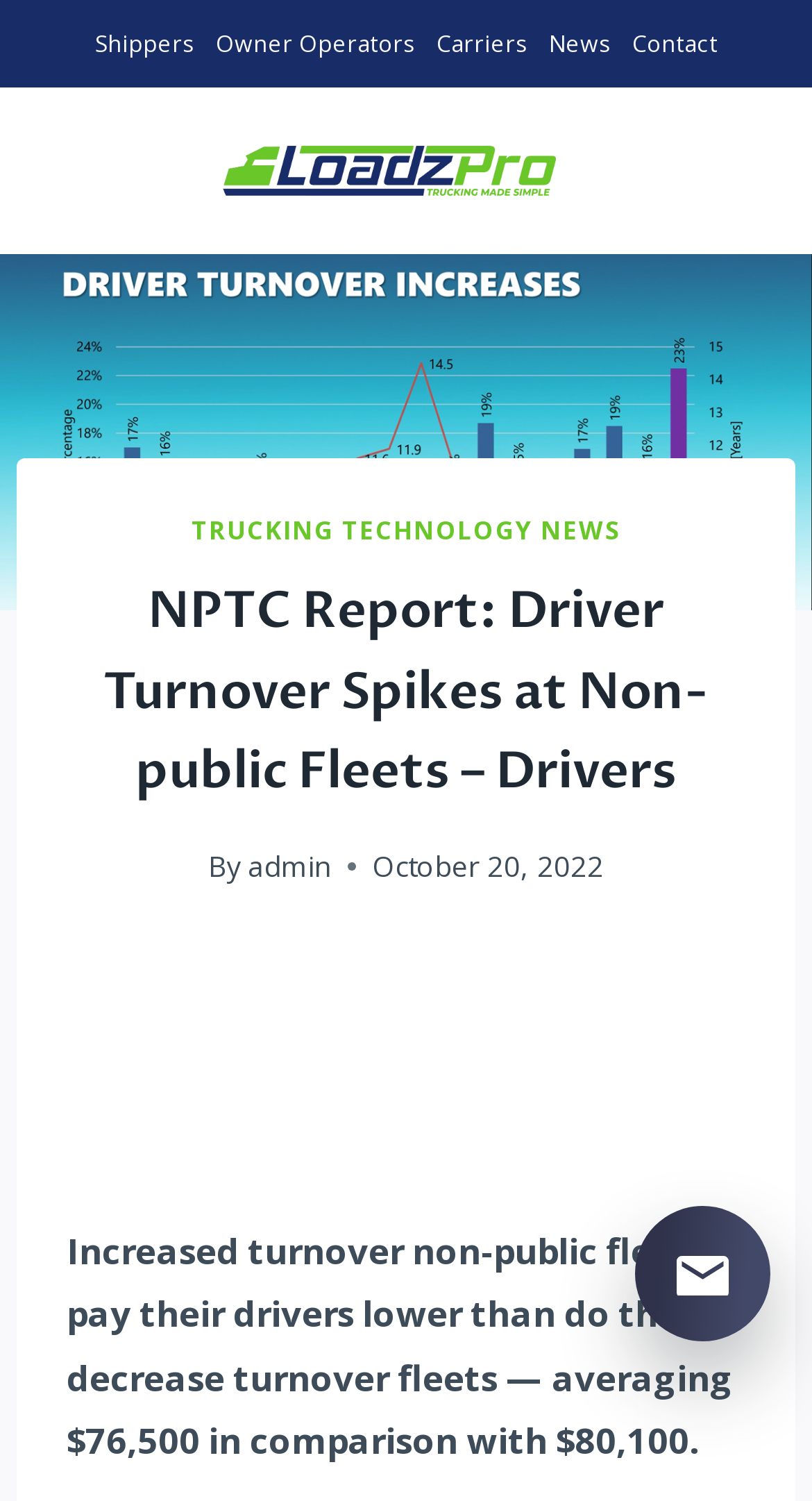Explain the webpage in detail, including its primary components.

The webpage is about a report from NPTC (National Private Truck Council) discussing driver turnover at non-public fleets. At the top, there is a primary mobile navigation menu with five links: Shippers, Owner Operators, Carriers, News, and Contact. Below the navigation menu, there is a link to LoadzPro, accompanied by an image of the LoadzPro logo.

On the left side of the page, there is a large image related to the NPTC report. Above the image, there is a header section with a link to TRUCKING TECHNOLOGY NEWS. The main heading of the page, "NPTC Report: Driver Turnover Spikes at Non-public Fleets – Drivers", is located below the header section.

To the right of the heading, there is a byline with the text "By" followed by a link to the author, "admin". Next to the byline, there is a timestamp showing the date "October 20, 2022". Below the heading and byline, there is a paragraph of text summarizing the report, stating that non-public fleets with higher turnover rates pay their drivers lower salaries, averaging $76,500 compared to $80,100.